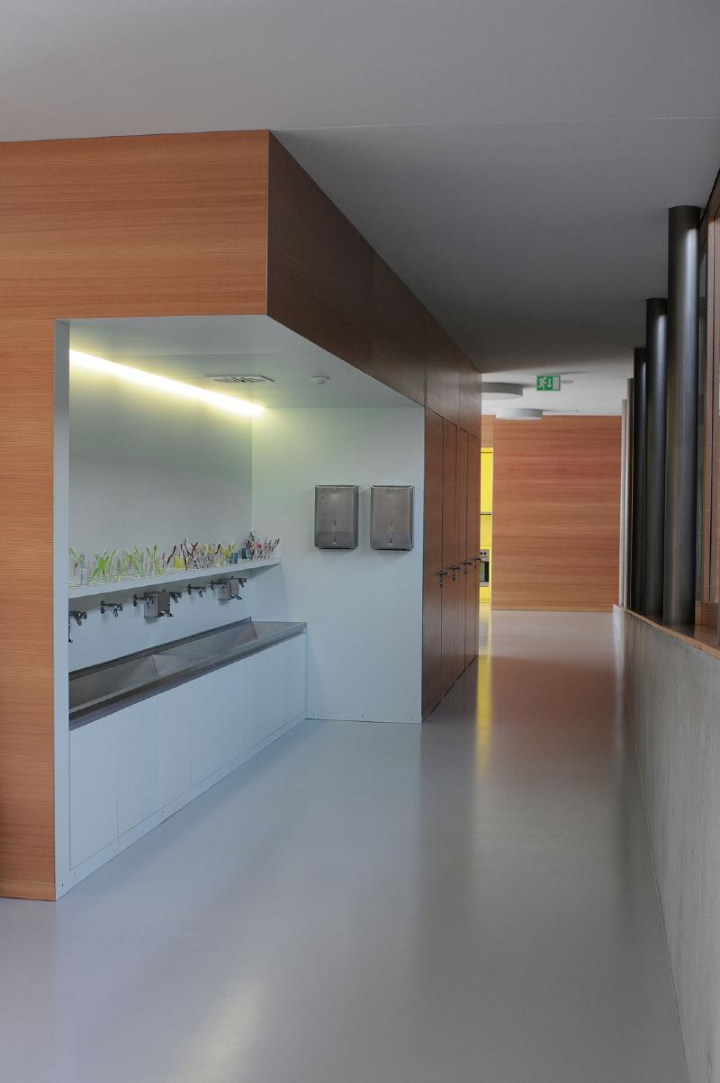Analyze the image and provide a detailed caption.

The image features a modern interior space within a school complex designed by Frei & Rezakhanlou architectes, in collaboration with Thomas Jantscher and Jean-Michel Landecy. The focus of the image is a well-lit corridor characterized by clean lines and a minimalist aesthetic. To the left, there is a long, sleek stainless-steel sink with multiple faucets, likely intended for use in activities that require water, such as art projects or science experiments. Above the sink, a collection of colorful plastic utensils or tools is neatly arranged, suggesting a space designed for creativity and learning. 

The walls feature warm wooden paneling that adds a touch of warmth to the otherwise modern and functional space. On the right side, there are large windows or openings that invite natural light, enhancing the airy feel of the corridor. The flooring is smooth and white, contributing to the overall spacious and light ambiance. This setting reflects an innovative architectural approach aimed at fostering an inspiring educational environment.